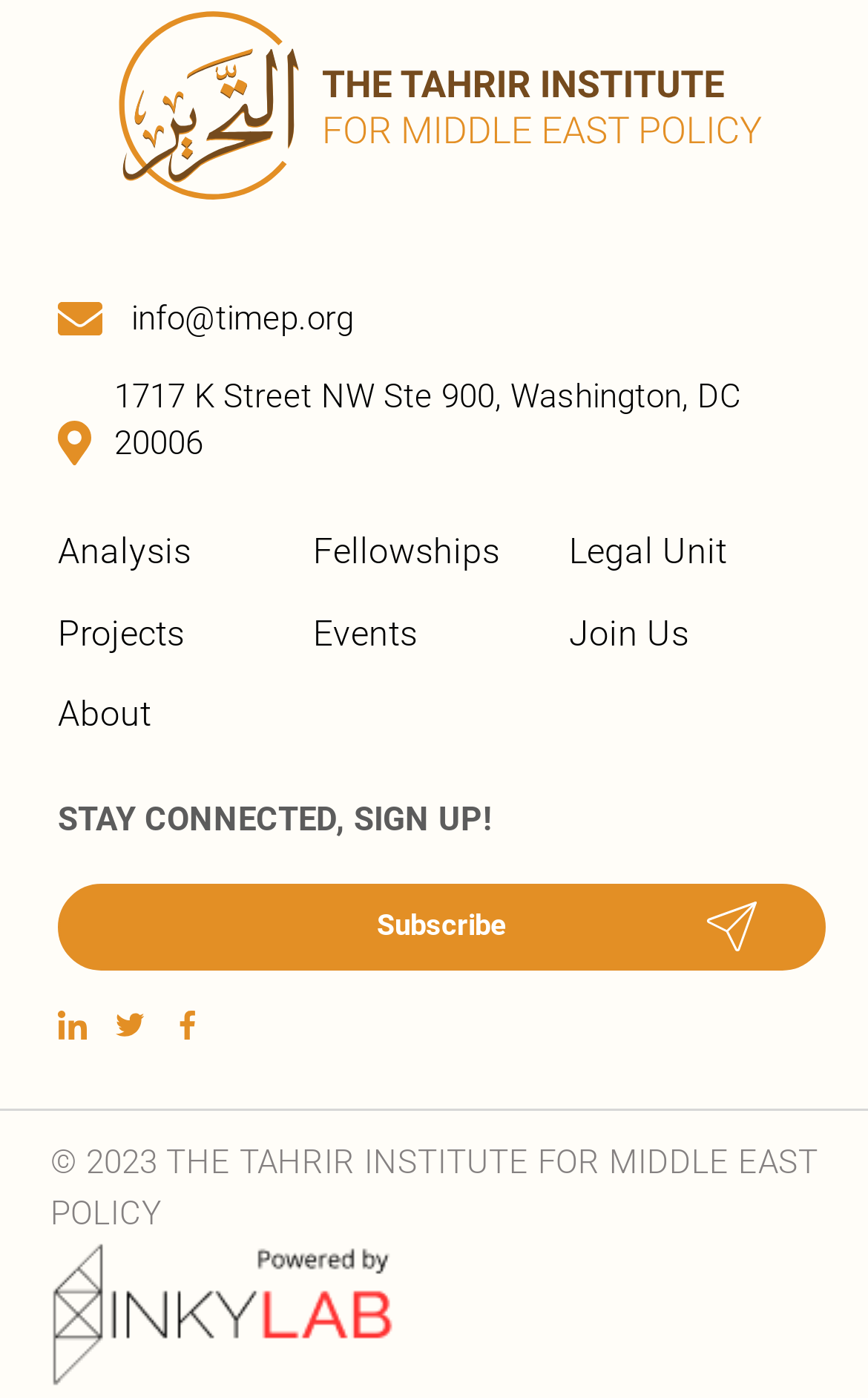Identify the bounding box coordinates for the element you need to click to achieve the following task: "Visit the Analysis page". The coordinates must be four float values ranging from 0 to 1, formatted as [left, top, right, bottom].

[0.067, 0.381, 0.221, 0.41]